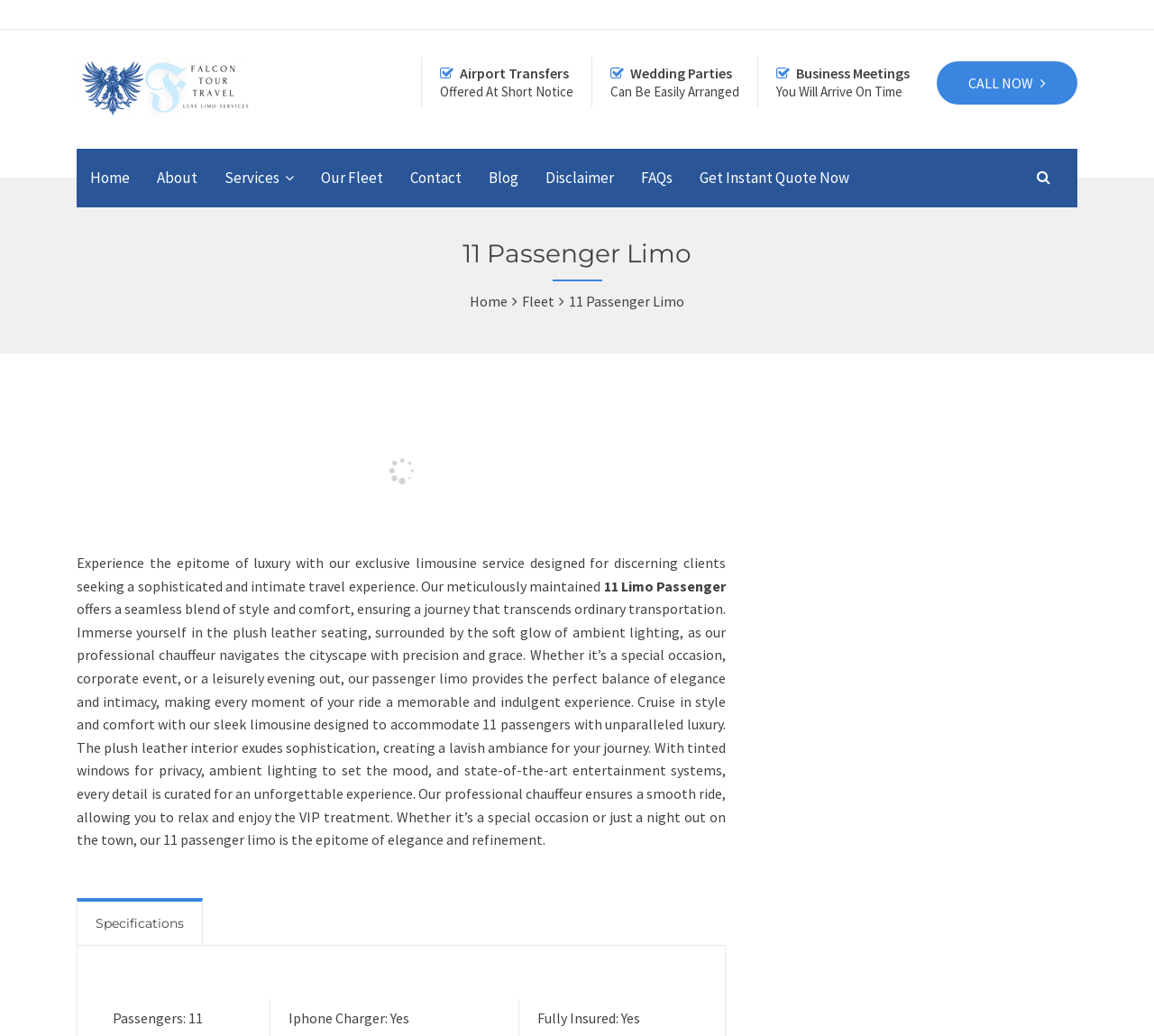Give a detailed account of the webpage's layout and content.

The webpage is about Falcon Tour Travel, a company that offers luxury limousine services. At the top left corner, there is a logo of Falcon Tour & Travel, accompanied by a link to the company's homepage. Next to it, there is a "CALL NOW" button with a phone icon. 

Below the logo, there are three sections of text, each highlighting a specific service offered by the company: Airport Transfers, Wedding Parties, and Business Meetings. Each section has a brief description of the service.

On the top navigation bar, there are links to various pages, including Home, About, Services, Our Fleet, Contact, Blog, Disclaimer, FAQs, and Get Instant Quote Now.

The main content of the page is divided into two sections. The first section has a heading "11 Passenger Limo" and describes the luxury features of the limousine, including leather seating, flat screen TVs, CD/DVD players, iPod connectivity, and fibre optic lighting. 

The second section is a table that lists the specifications of the 11-passenger limo. 

At the bottom of the page, there is a link to the specifications of the limo. Overall, the webpage is promoting the luxury limousine services offered by Falcon Tour Travel, highlighting the features and benefits of their 11-passenger limo.